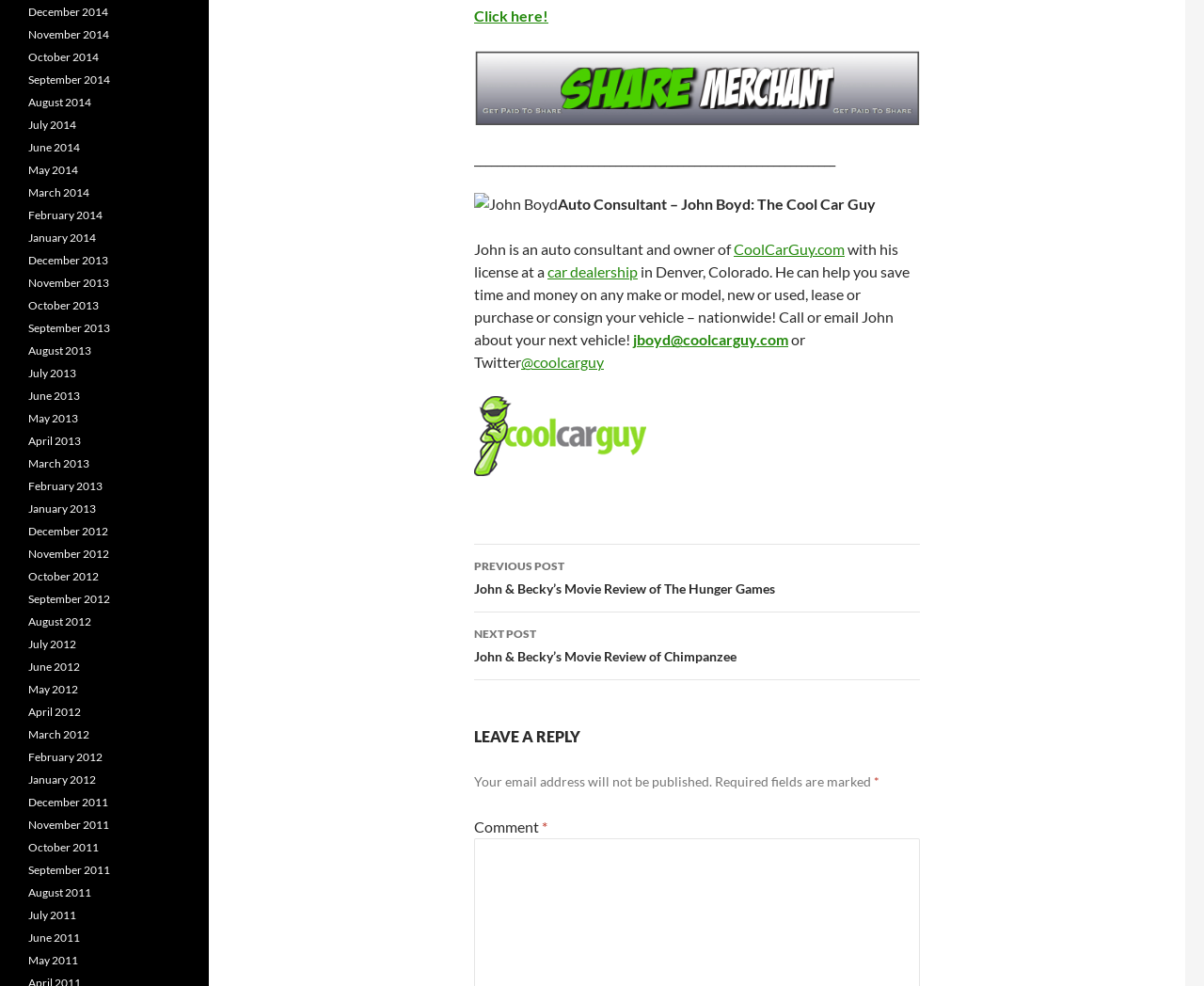What is required to leave a reply?
Using the visual information, reply with a single word or short phrase.

Email address